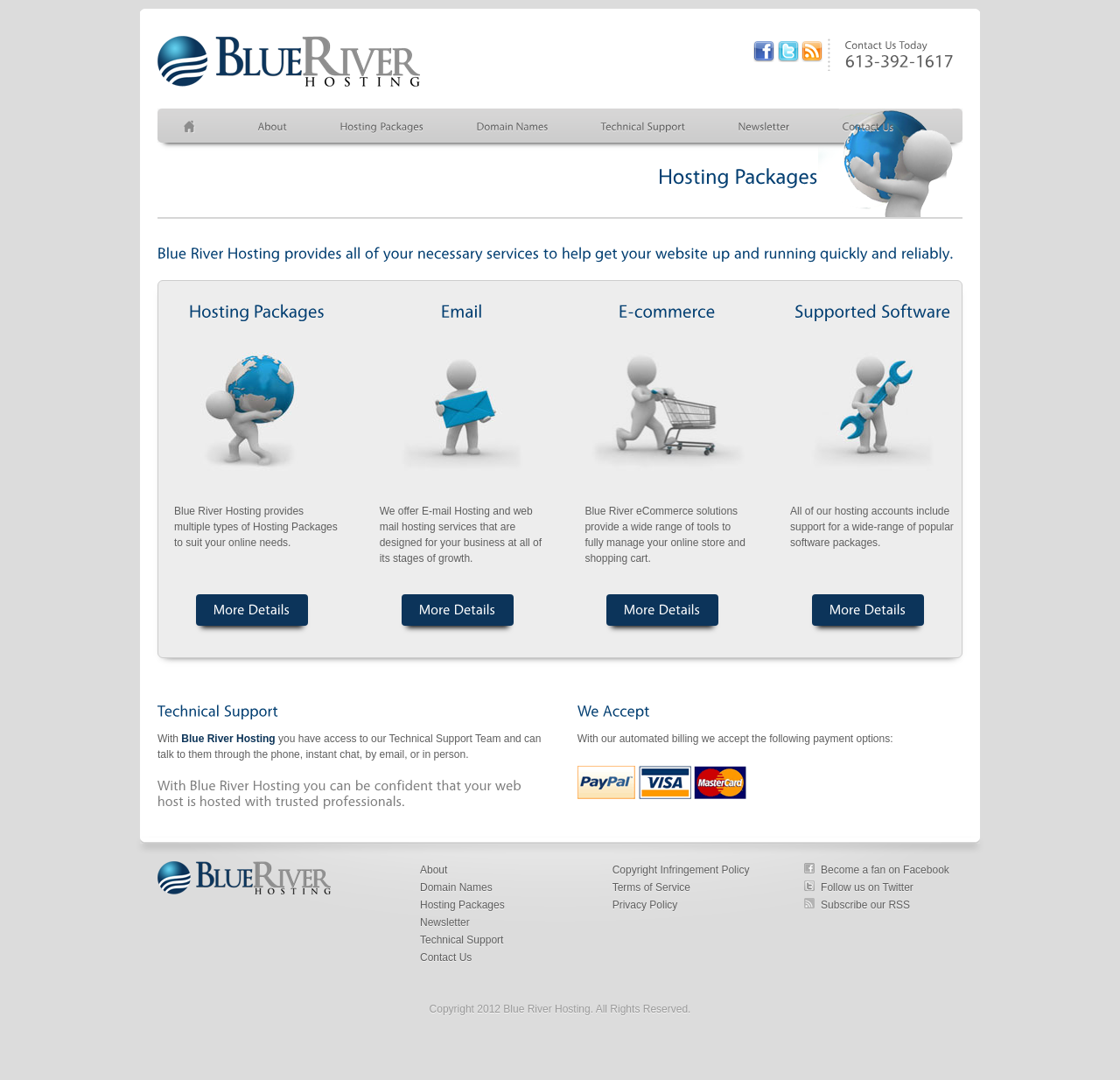What is the purpose of the 'More Details' links?
Look at the screenshot and give a one-word or phrase answer.

Learn More